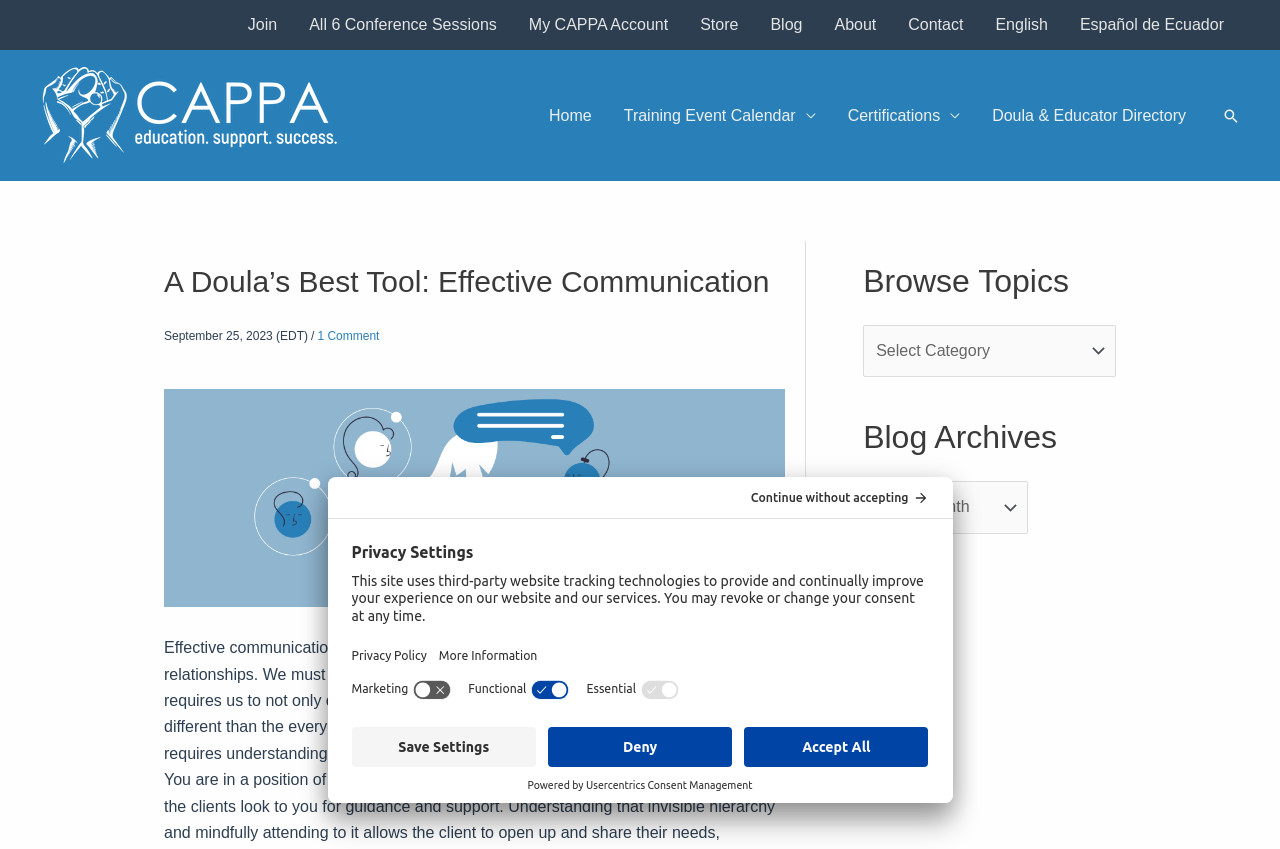Generate the text content of the main headline of the webpage.

A Doula’s Best Tool: Effective Communication